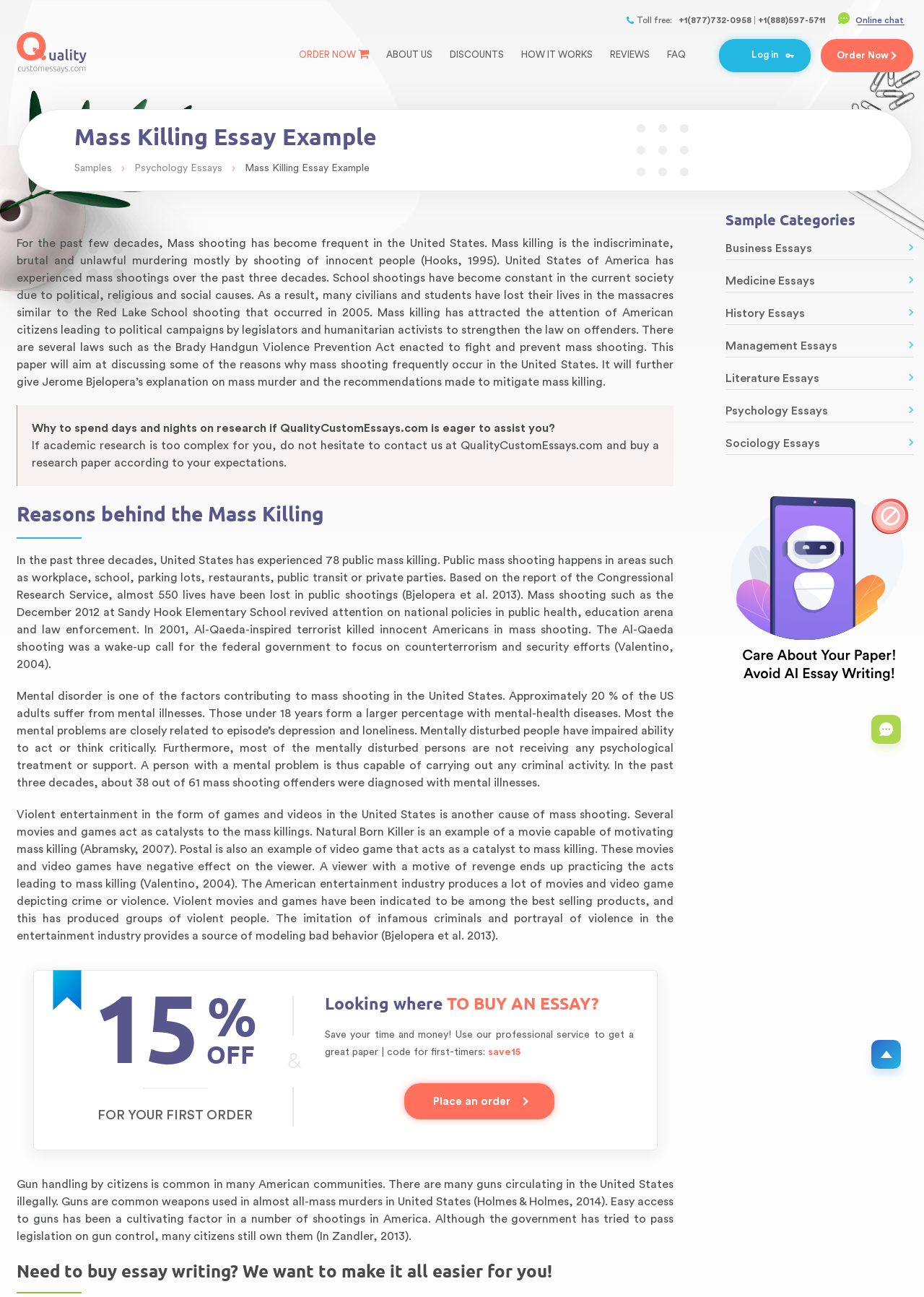Locate the UI element described as follows: "Management Essays". Return the bounding box coordinates as four float numbers between 0 and 1 in the order [left, top, right, bottom].

[0.785, 0.26, 0.988, 0.276]